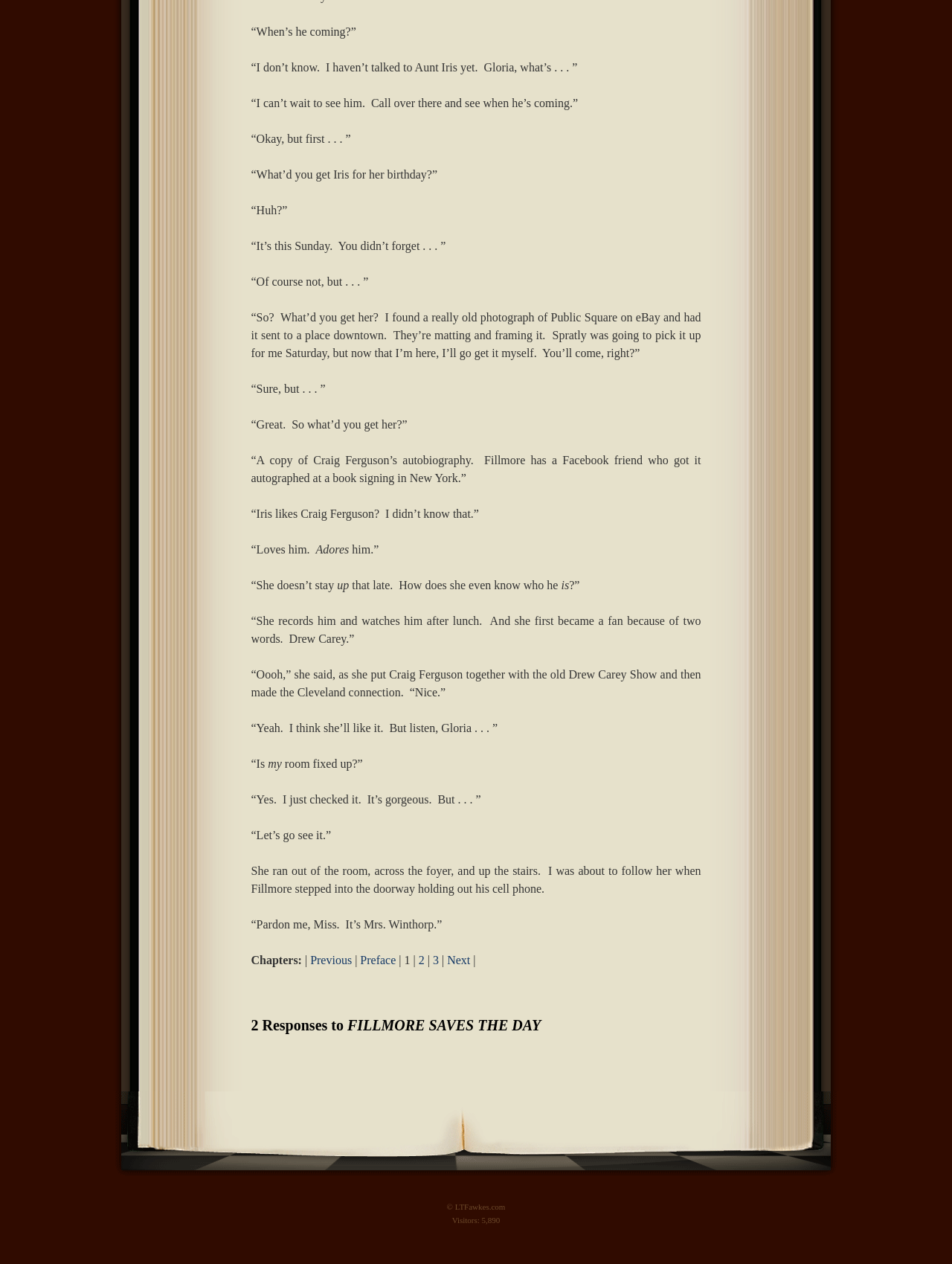Refer to the image and provide a thorough answer to this question:
What is the current number of visitors to the website?

The website displays the number of visitors at the bottom, which is 5,890.